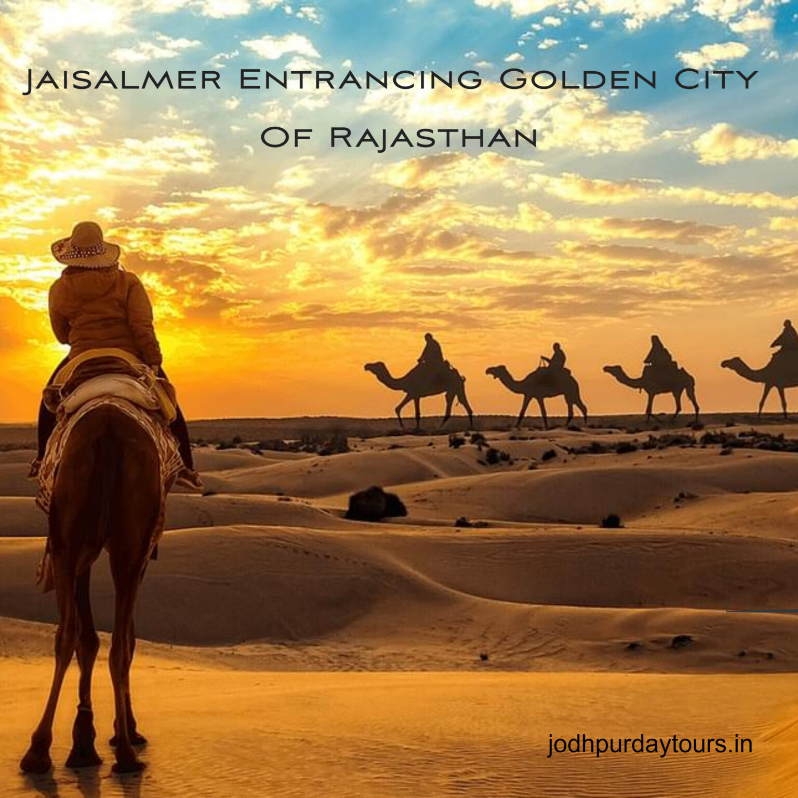Provide a brief response to the question below using a single word or phrase: 
What is the traveler riding on?

A horse